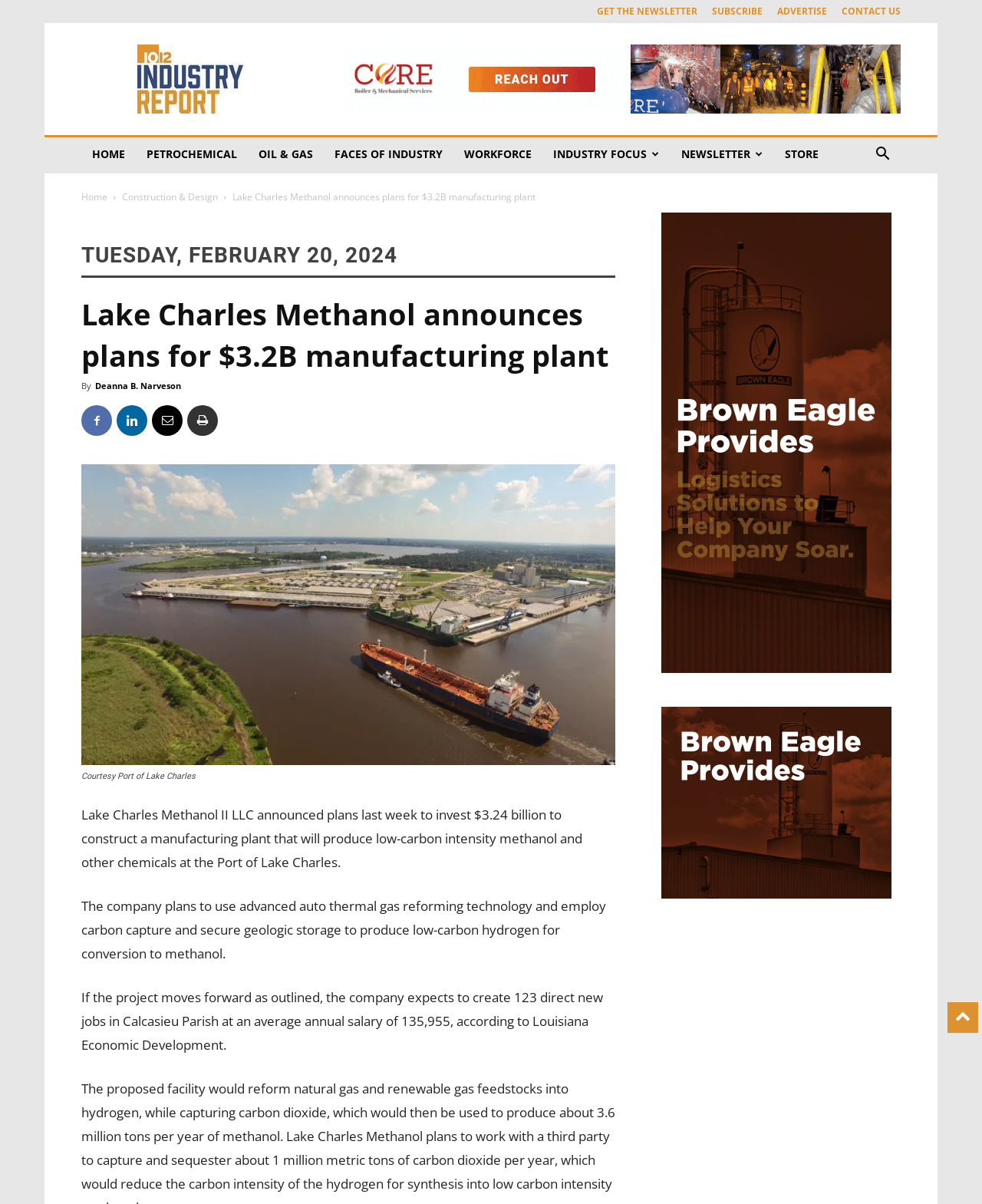Could you please study the image and provide a detailed answer to the question:
What is the company investing in?

Based on the webpage content, Lake Charles Methanol II LLC is investing $3.24 billion to construct a manufacturing plant that will produce low-carbon intensity methanol and other chemicals at the Port of Lake Charles.